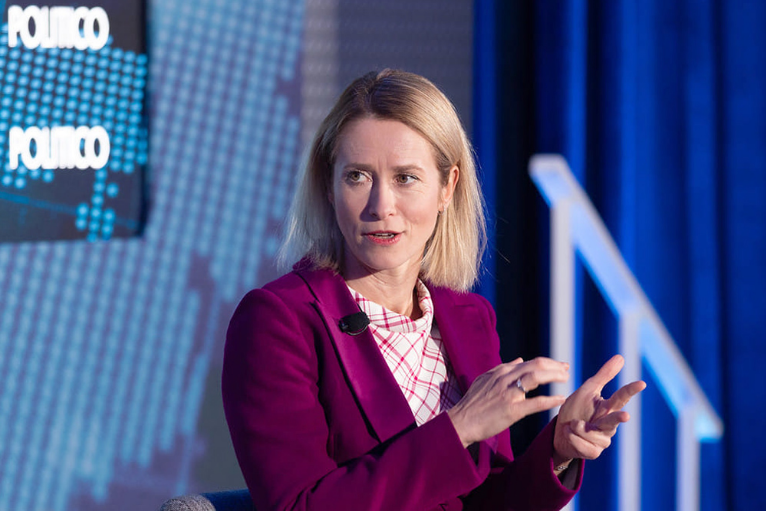Describe all the important aspects and features visible in the image.

The image captures an engaging moment featuring the Estonian Prime Minister, who is seen passionately discussing key political issues. She is dressed in a vibrant purple blazer over a checkered shirt, and her thoughtful expression reflects her focus on a significant topic. The backdrop subtly showcases the POLITICO logo, indicative of a high-profile event or conference. This particular moment aligns with her recent advocacy on eliminating 'Gray Zones' in Europe, underlining her commitment to addressing contemporary geopolitical challenges. The image exudes a sense of leadership and determination, embodying her role in fostering collaboration among allies.